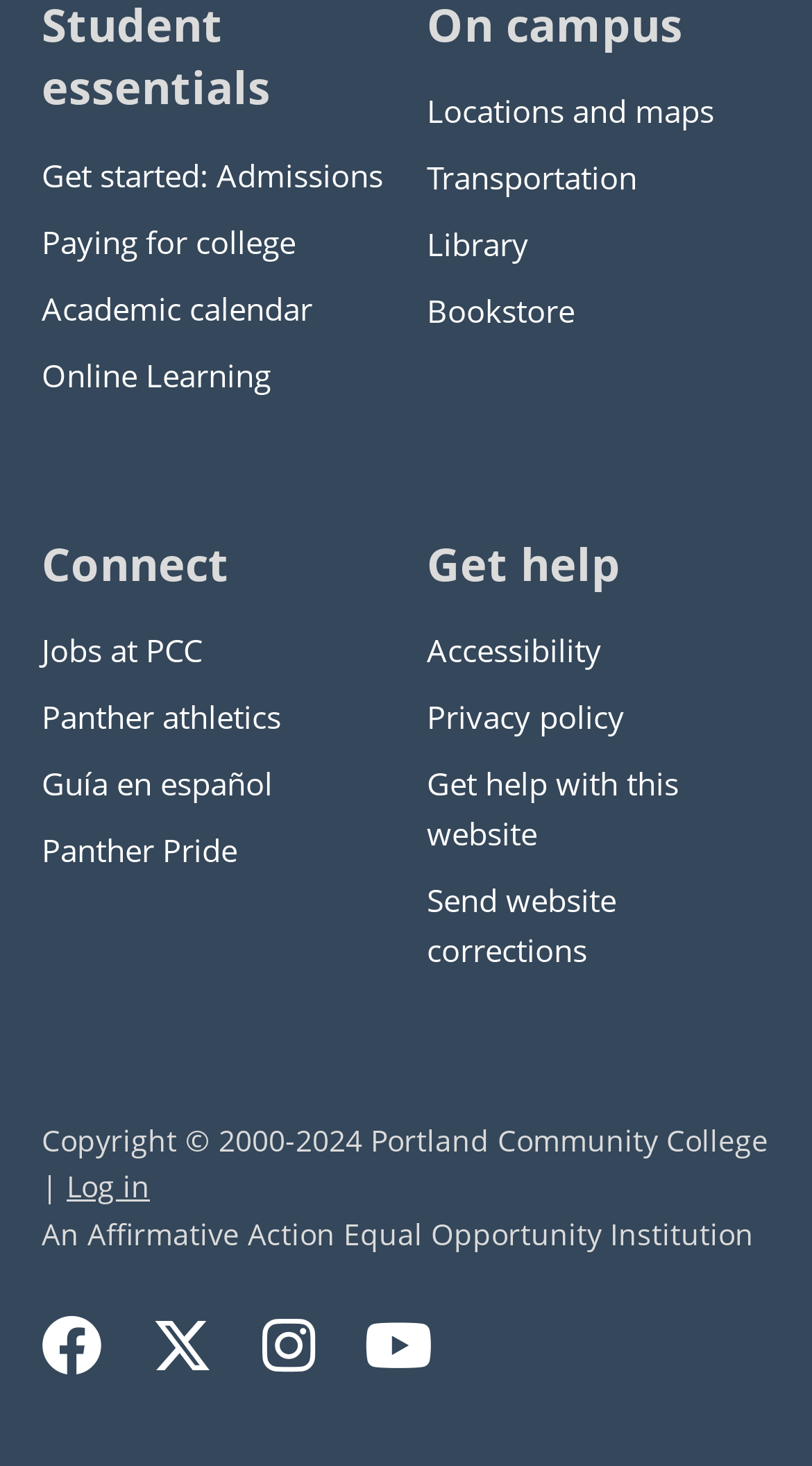Reply to the question with a single word or phrase:
How many links are present under the 'Connect' heading?

5